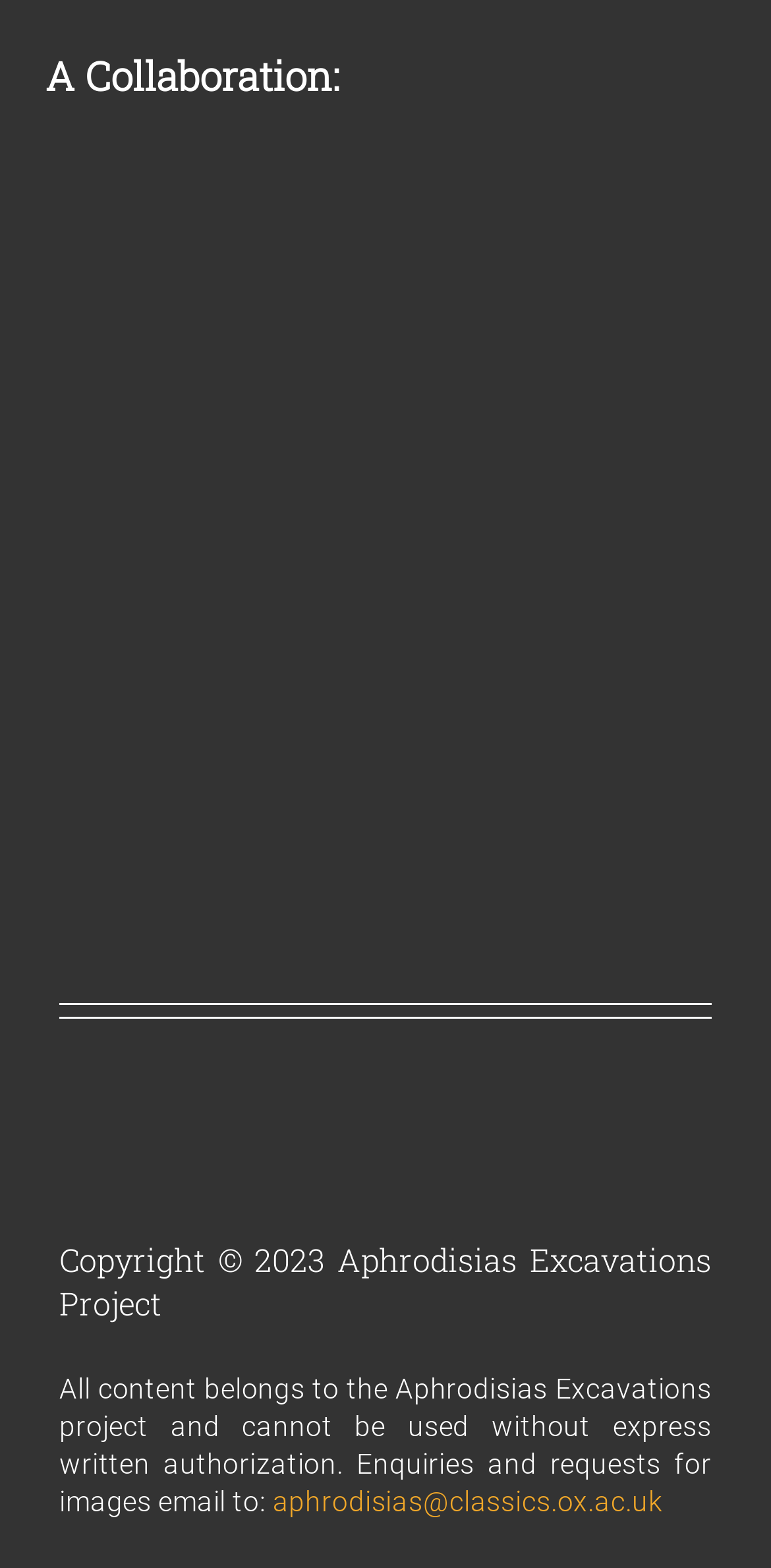Please determine the bounding box coordinates, formatted as (top-left x, top-left y, bottom-right x, bottom-right y), with all values as floating point numbers between 0 and 1. Identify the bounding box of the region described as: aria-label="University_of_Oxford-logo-2ACBB1AA61-seeklogo.com"

[0.392, 0.436, 0.649, 0.465]